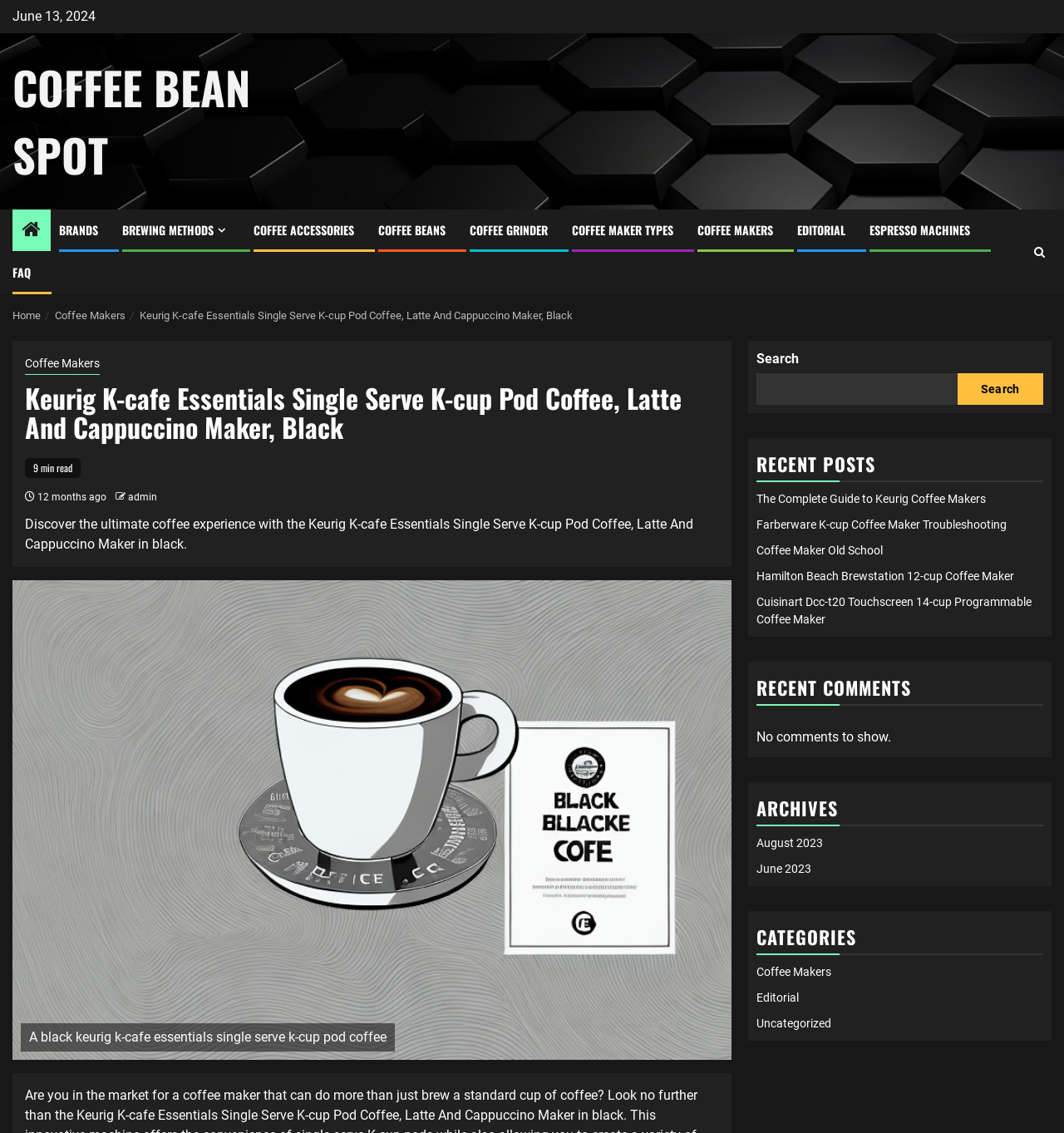Answer the question in one word or a short phrase:
What is the category of the article about Keurig K-cafe Essentials coffee maker?

Coffee Makers